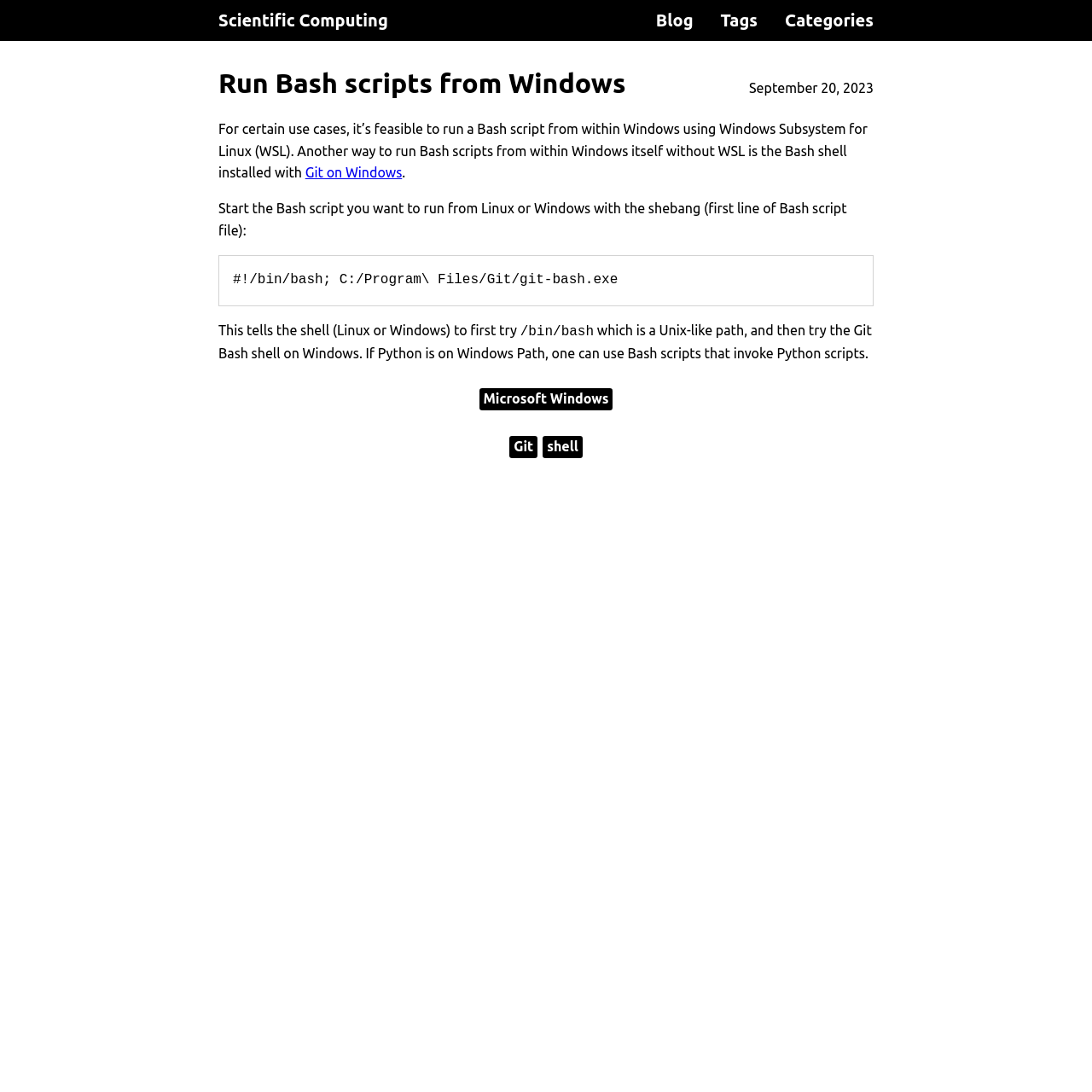Indicate the bounding box coordinates of the clickable region to achieve the following instruction: "Click on the 'Microsoft Windows' link."

[0.443, 0.356, 0.557, 0.376]